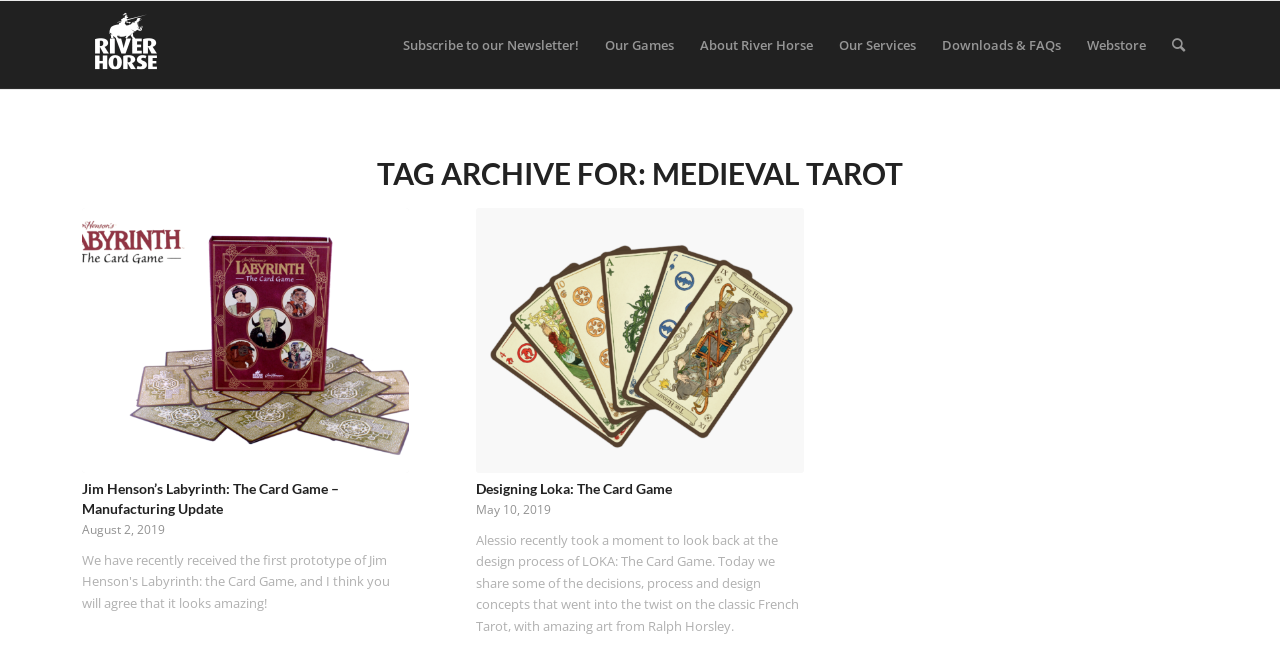Using the description: "Subscribe to our Newsletter!", determine the UI element's bounding box coordinates. Ensure the coordinates are in the format of four float numbers between 0 and 1, i.e., [left, top, right, bottom].

[0.305, 0.002, 0.462, 0.138]